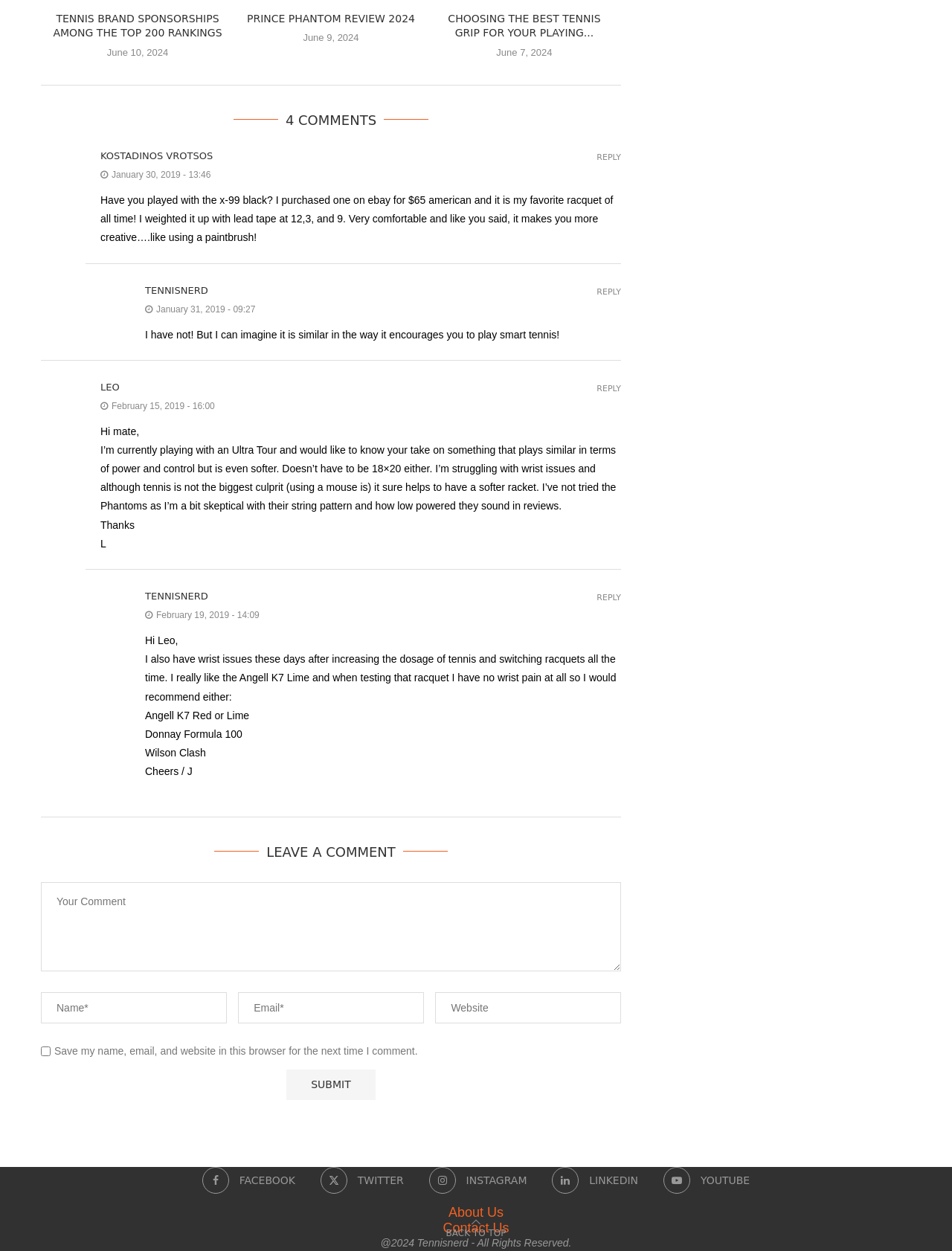Please identify the bounding box coordinates of the element's region that I should click in order to complete the following instruction: "Leave a comment". The bounding box coordinates consist of four float numbers between 0 and 1, i.e., [left, top, right, bottom].

[0.043, 0.653, 0.652, 0.687]